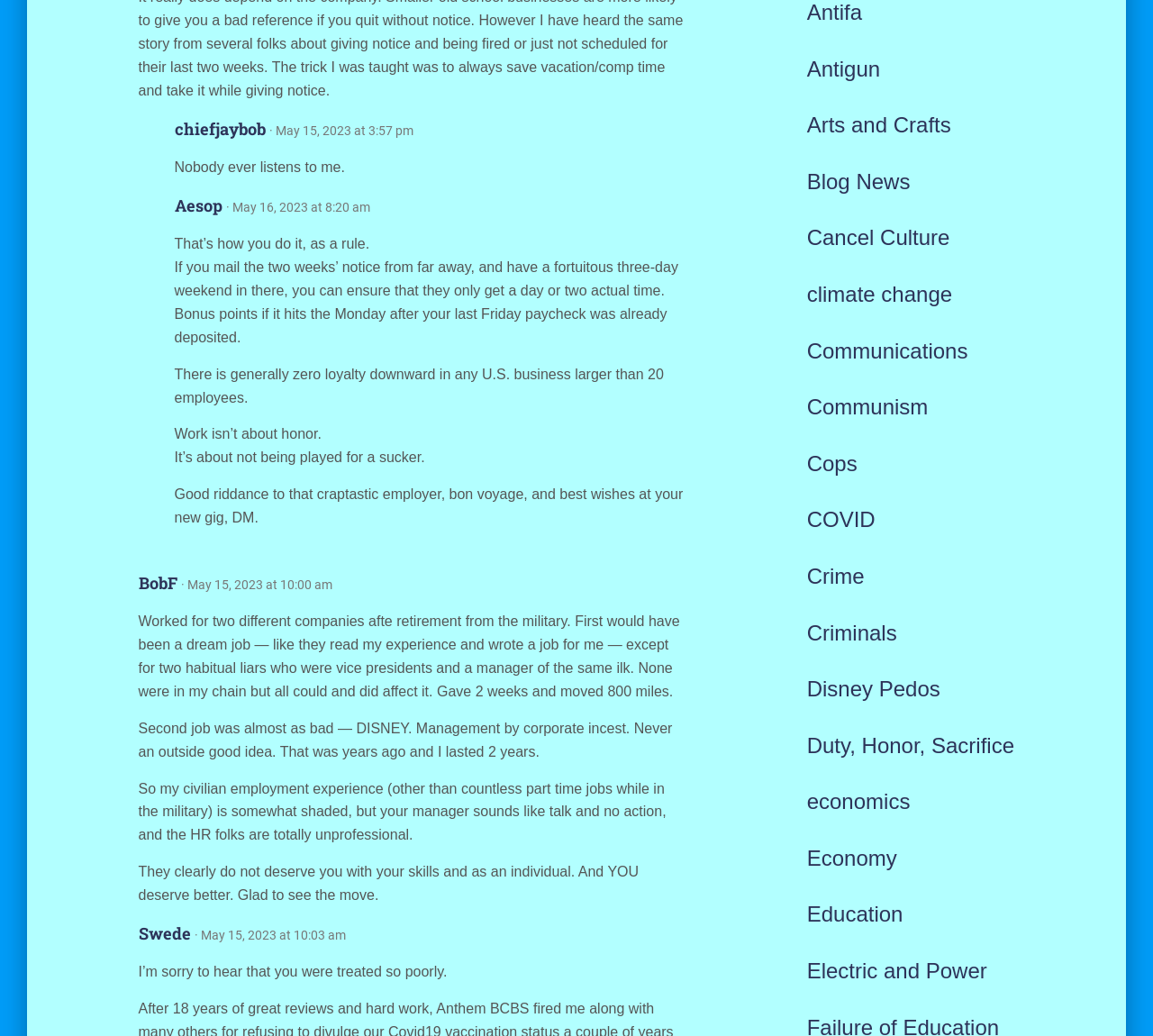Based on the description "climate change", find the bounding box of the specified UI element.

[0.7, 0.272, 0.826, 0.296]